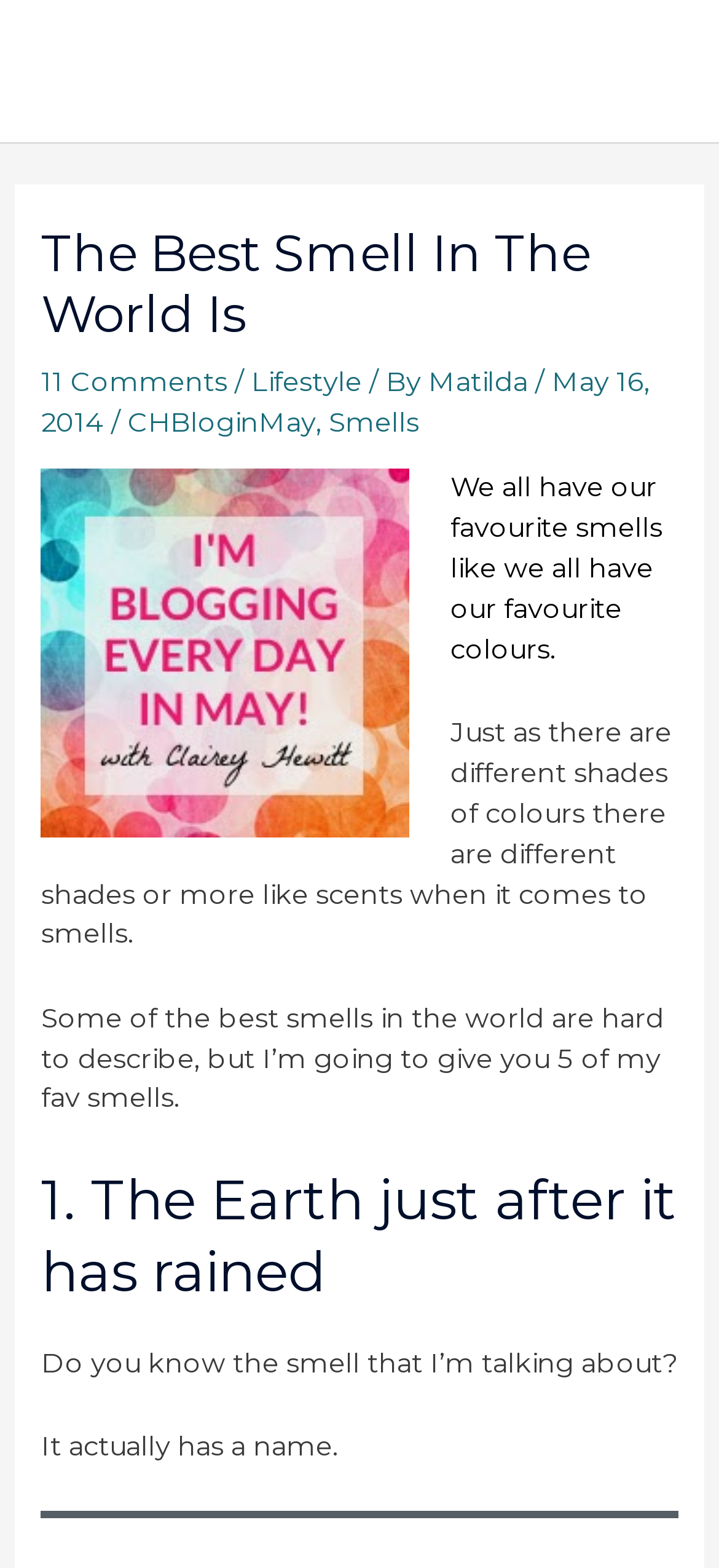Locate the bounding box coordinates of the element that needs to be clicked to carry out the instruction: "View the comments". The coordinates should be given as four float numbers ranging from 0 to 1, i.e., [left, top, right, bottom].

[0.058, 0.233, 0.317, 0.255]